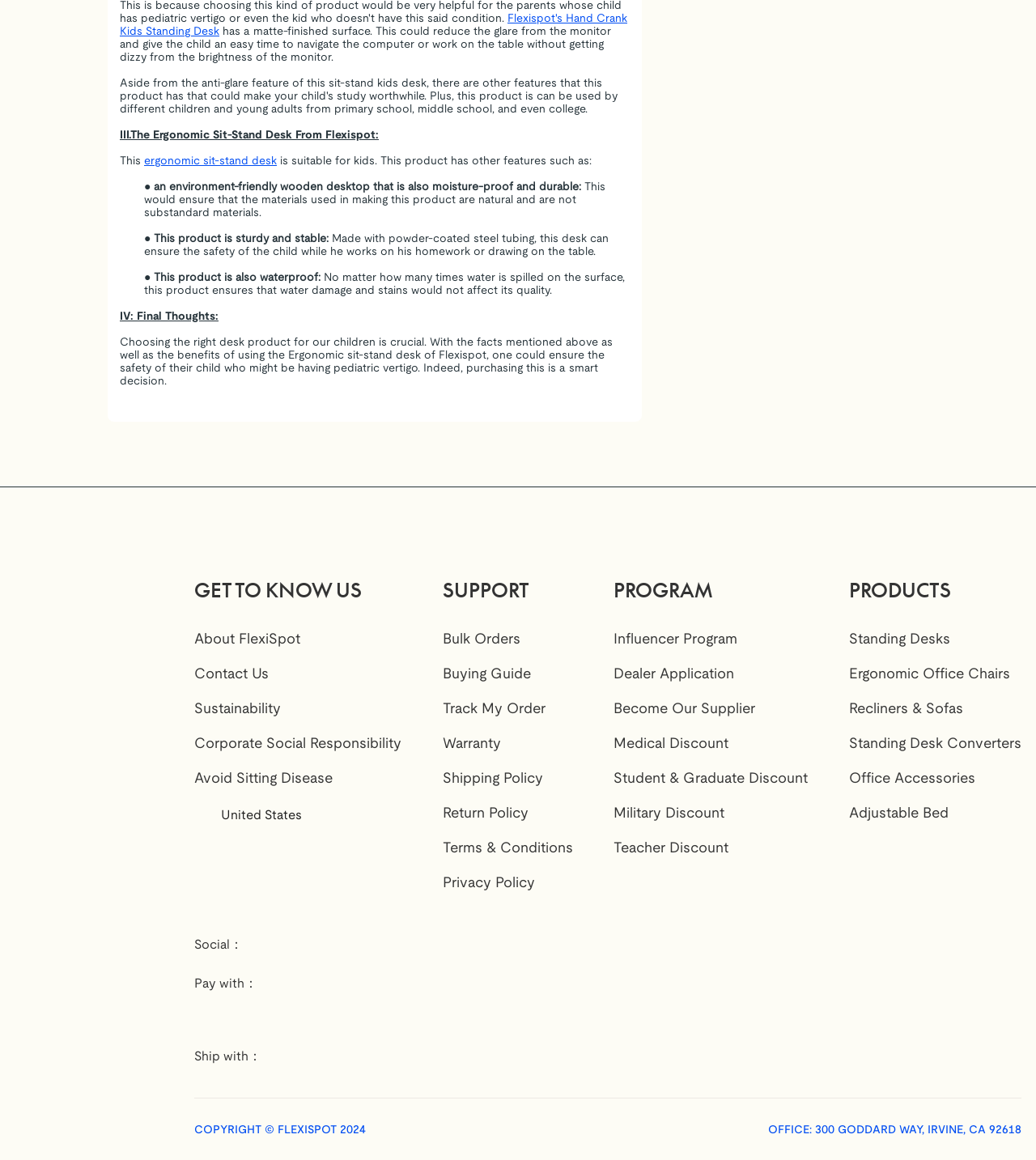What is the material of the ergonomic sit-stand desk?
Refer to the image and give a detailed response to the question.

According to the webpage, the ergonomic sit-stand desk has an 'environment-friendly wooden desktop that is also moisture-proof and durable'.